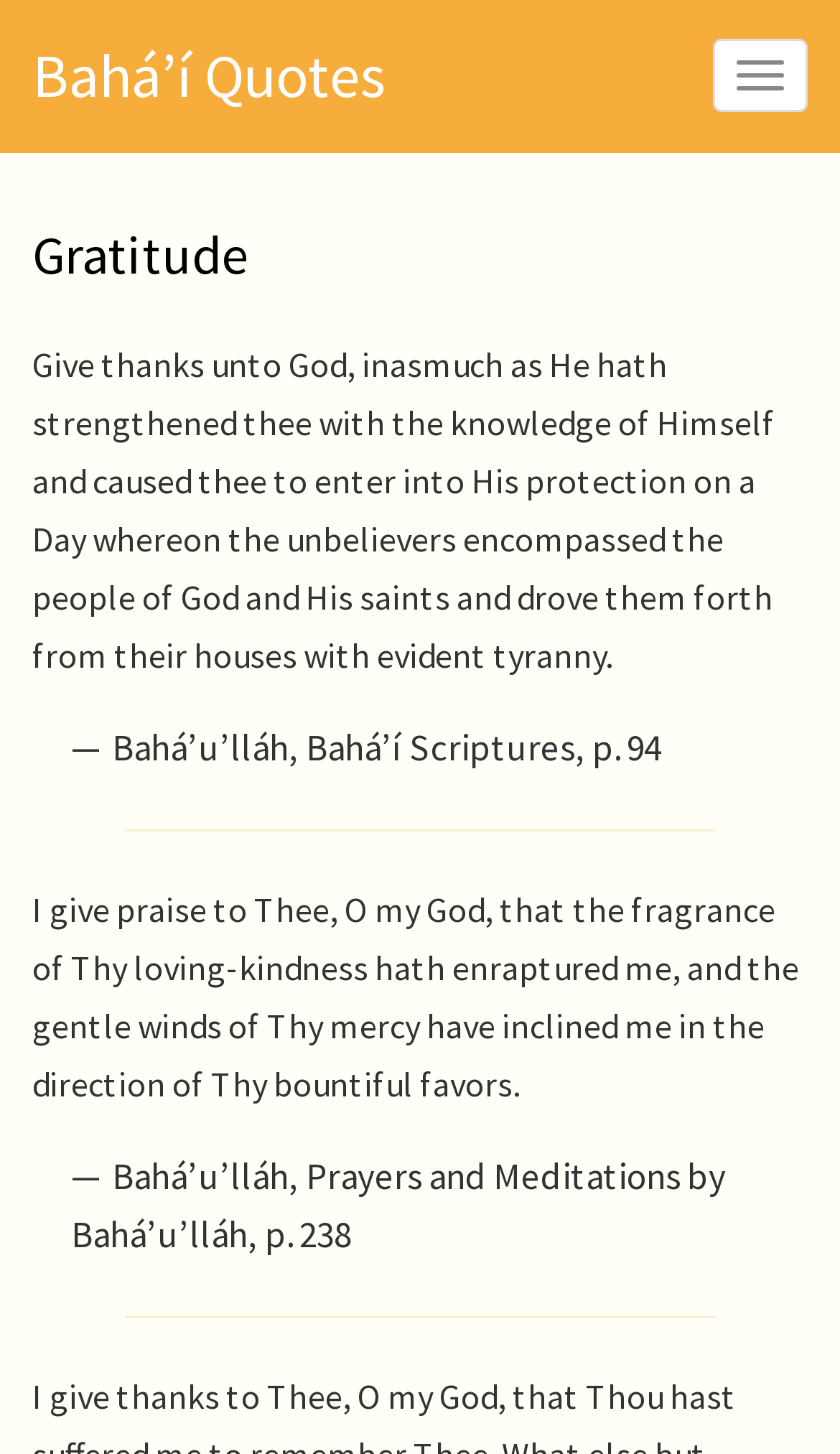What is the source of the second quote?
Please interpret the details in the image and answer the question thoroughly.

I found the second quote 'I give praise to Thee, O my God...' and its corresponding reference 'Prayers and Meditations by Bahá’u’lláh, p. 238'. Therefore, the source of the second quote is Prayers and Meditations by Bahá’u’lláh.